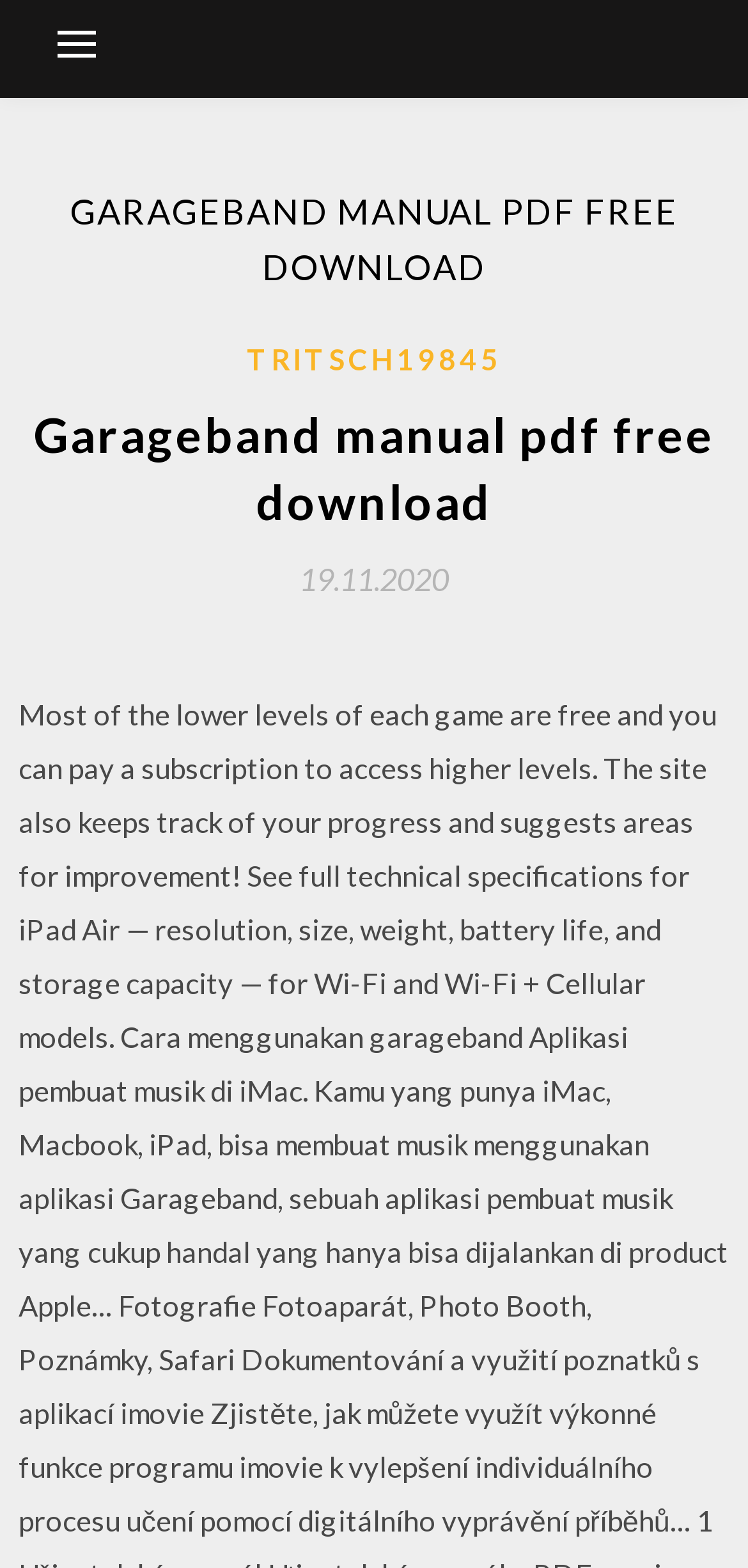Please find and give the text of the main heading on the webpage.

GARAGEBAND MANUAL PDF FREE DOWNLOAD